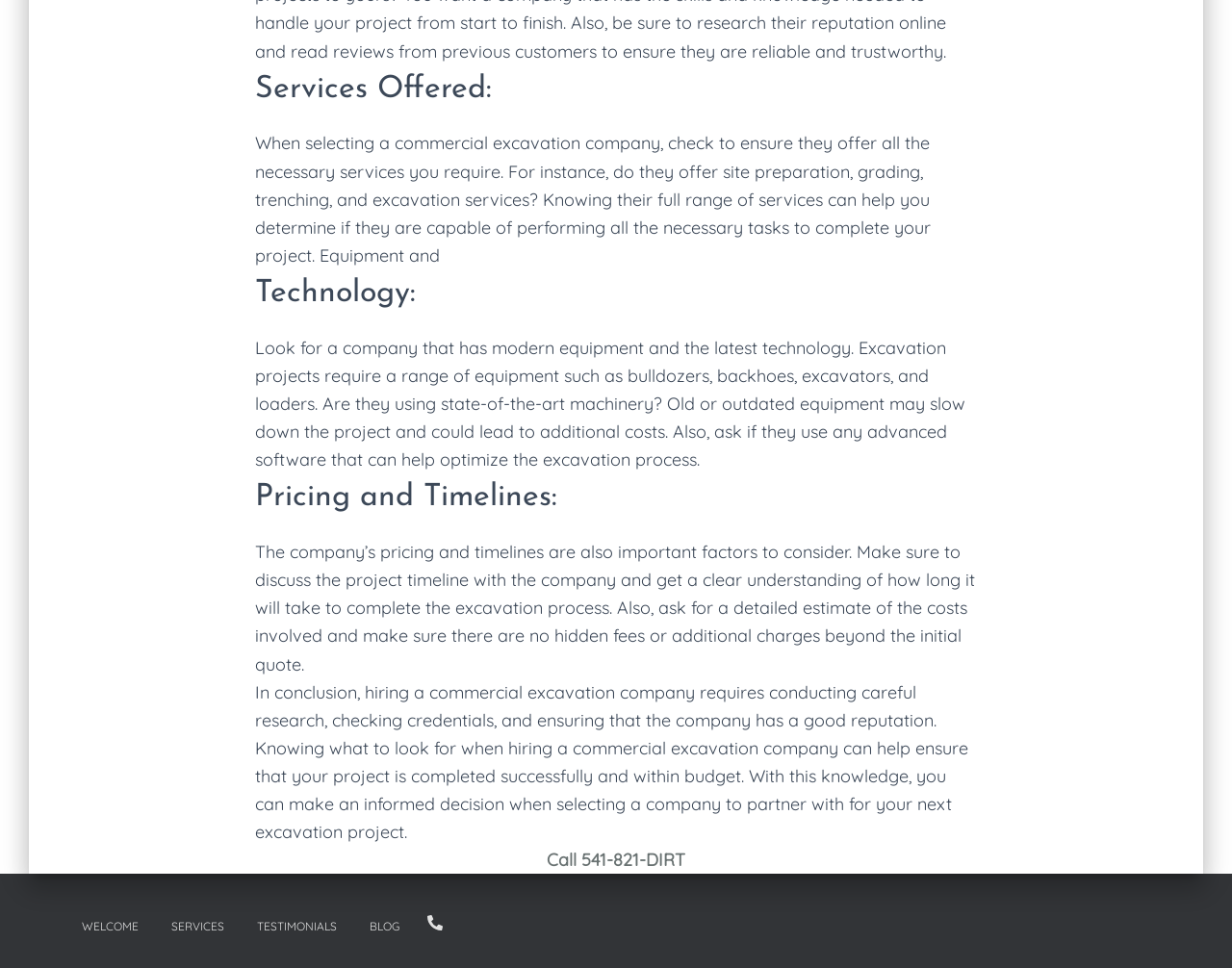Please answer the following question using a single word or phrase: 
What should be discussed with the company regarding the project timeline?

How long it will take to complete